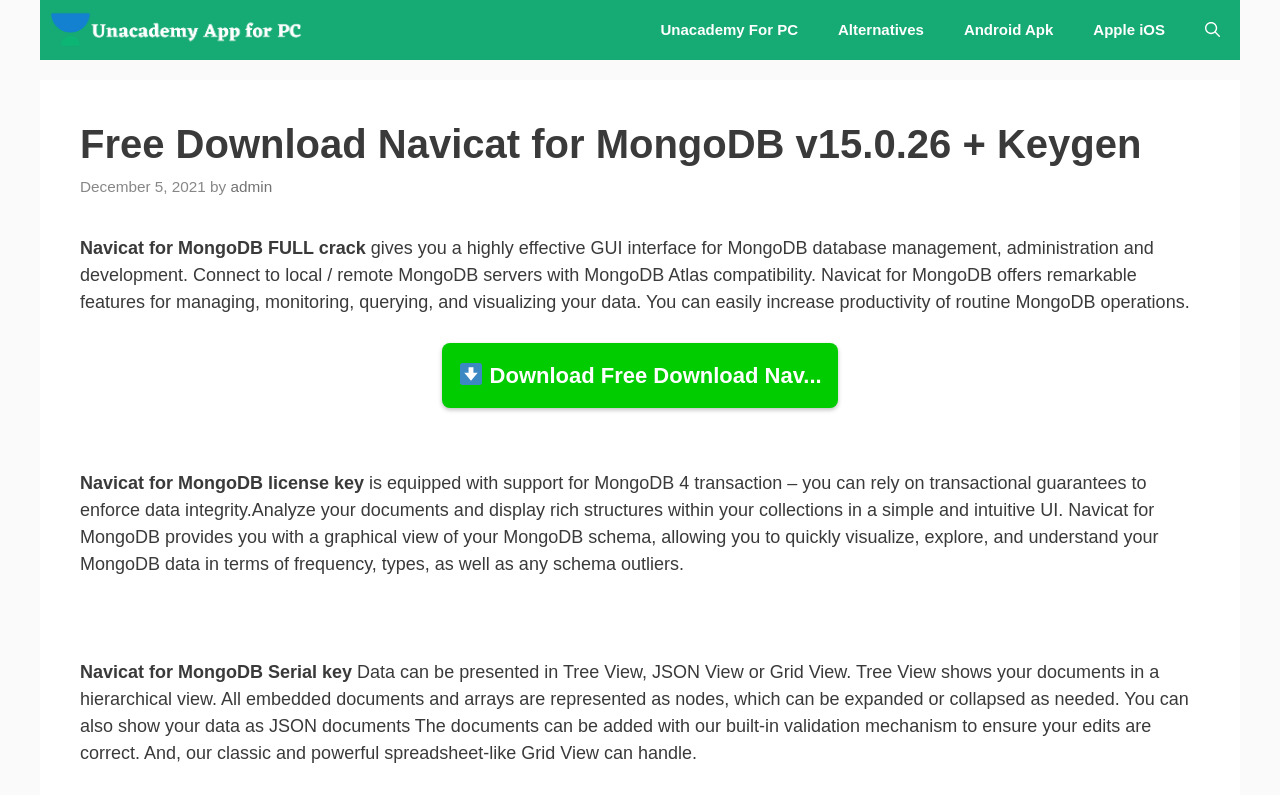Please identify the bounding box coordinates of the region to click in order to complete the task: "Download Navicat for MongoDB". The coordinates must be four float numbers between 0 and 1, specified as [left, top, right, bottom].

[0.346, 0.461, 0.654, 0.486]